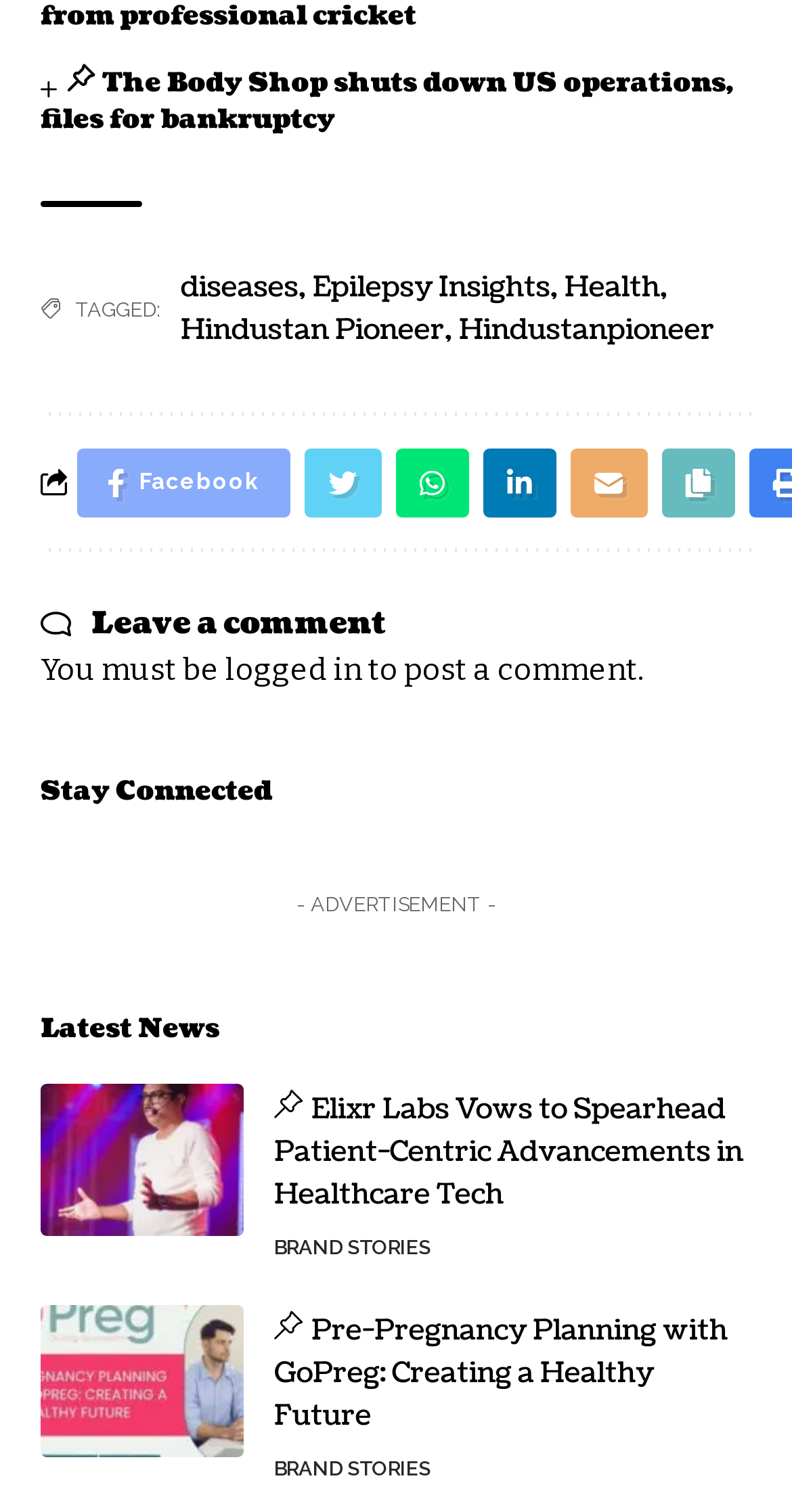Locate the bounding box coordinates of the clickable part needed for the task: "Read the latest news about Elixr Labs".

[0.346, 0.717, 0.949, 0.804]